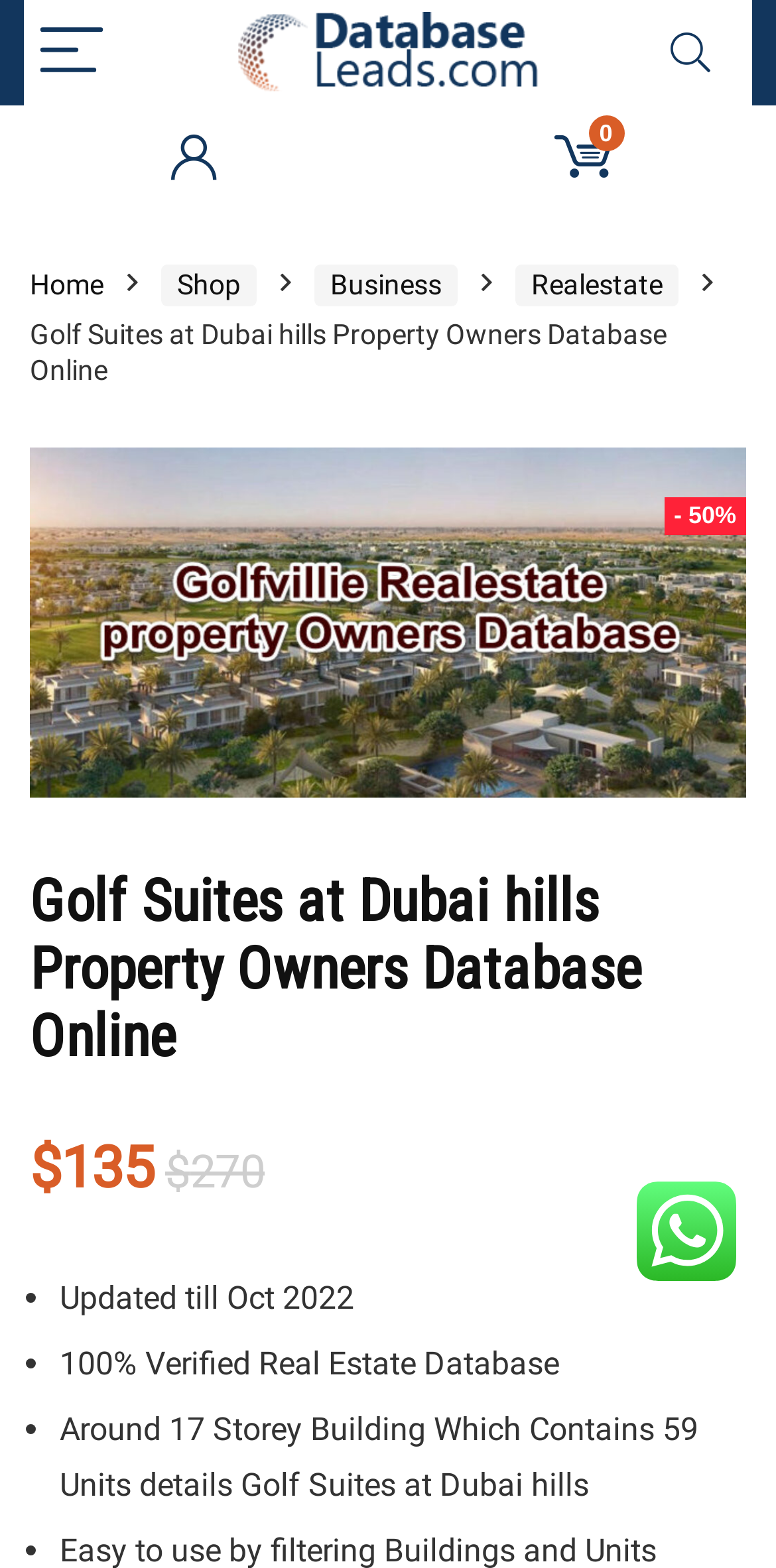What is the name of the property owners database online?
Answer the question with a single word or phrase by looking at the picture.

Golf Suites at Dubai hills